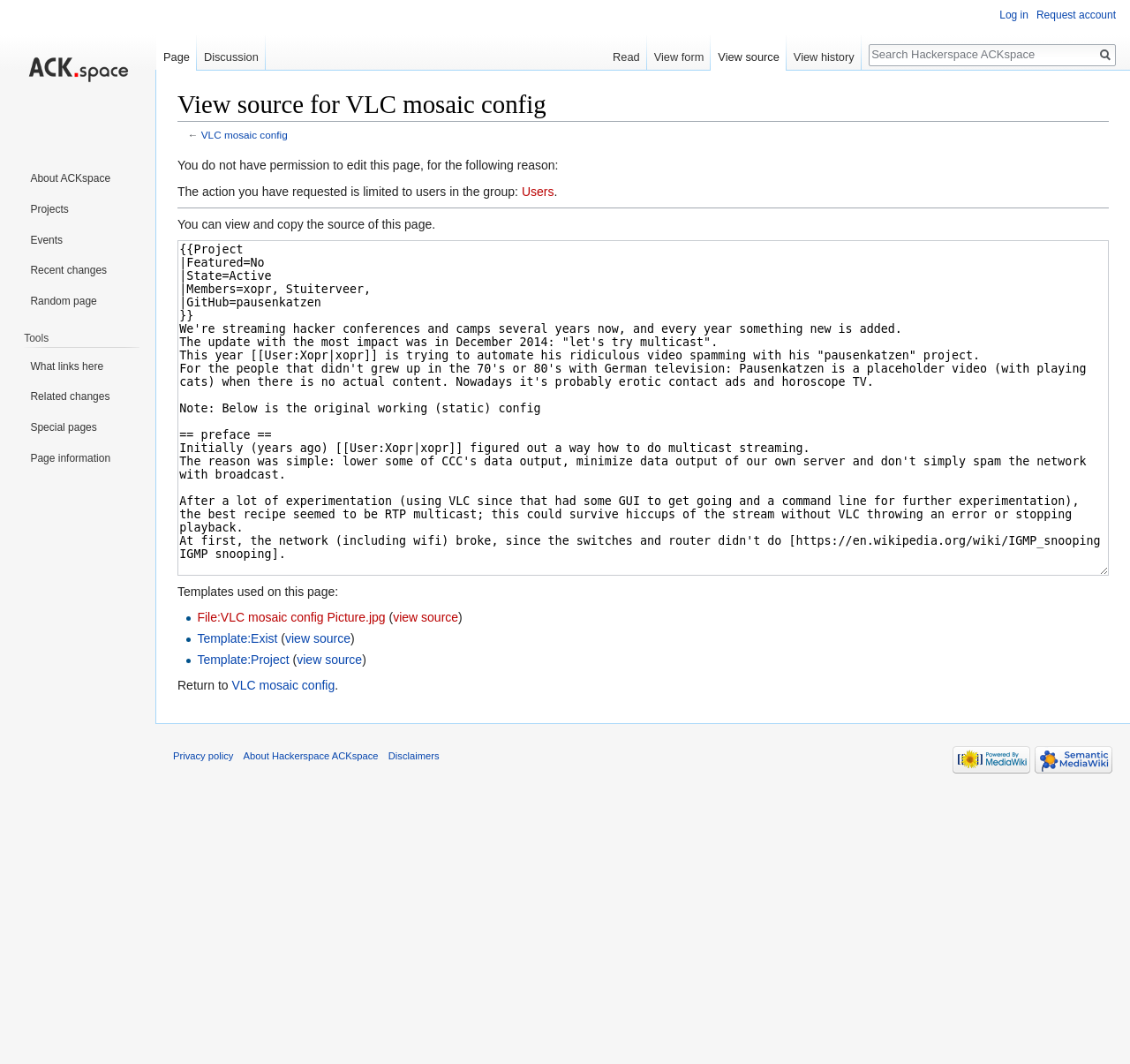How many navigation sections are there?
Craft a detailed and extensive response to the question.

The number of navigation sections can be found by counting the separate navigation sections which are 'Personal tools', 'Namespaces', 'Views', 'Navigation', and 'Tools'.